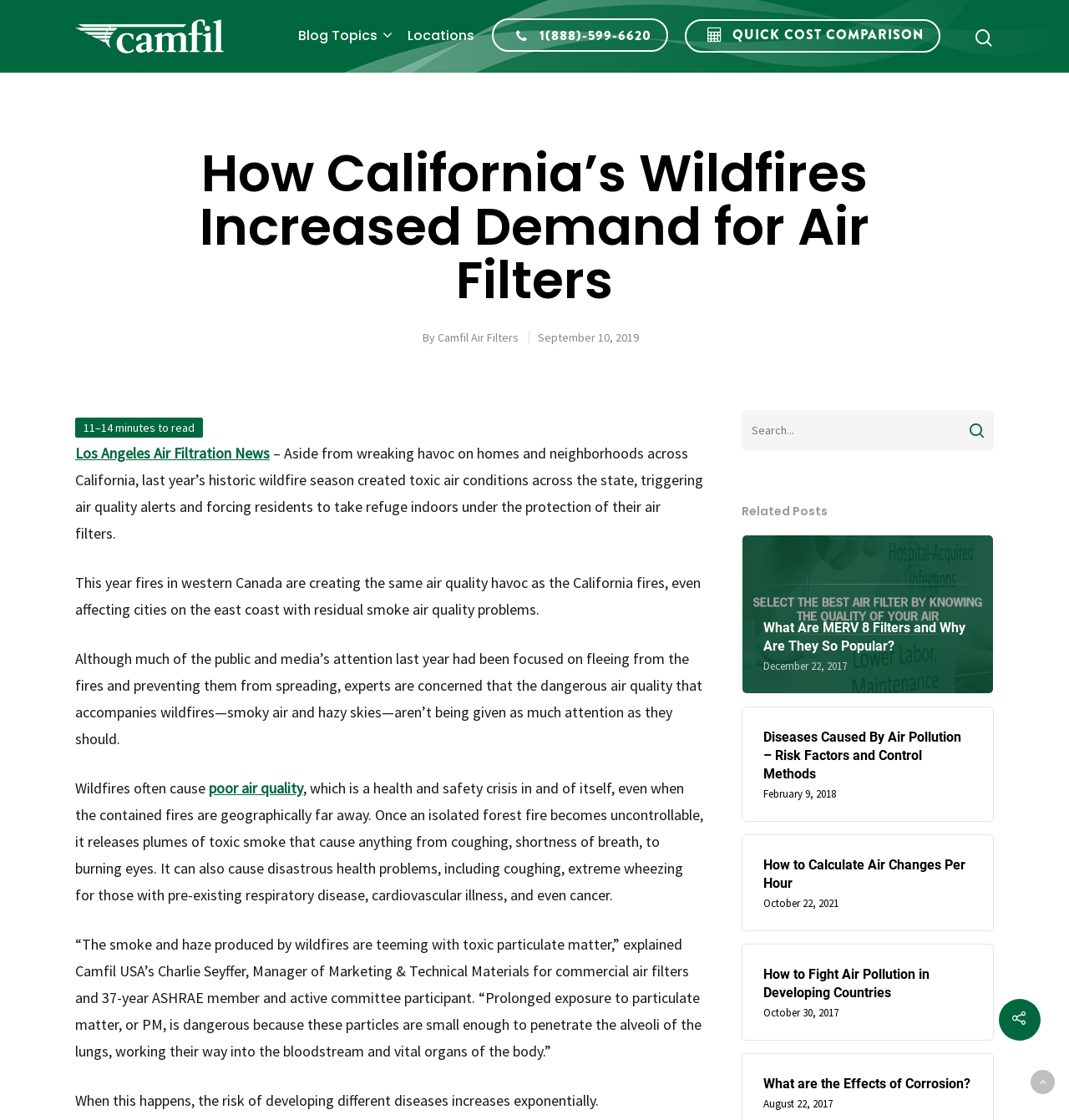What is the topic of the blog post?
Please provide a comprehensive answer based on the information in the image.

Based on the content of the webpage, the topic of the blog post is about the impact of wildfires on air quality and the importance of air filters in providing clean air.